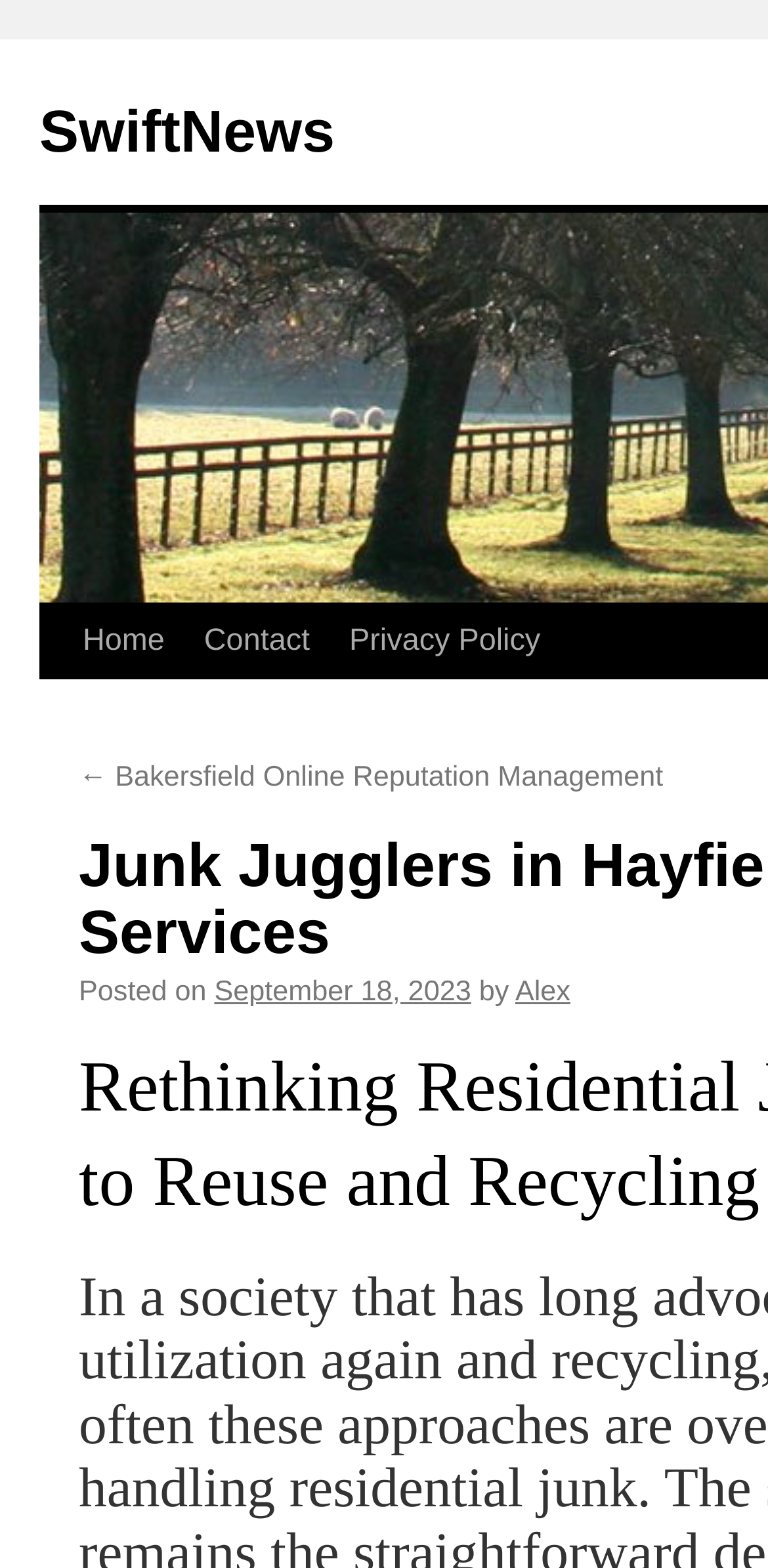Respond to the question below with a concise word or phrase:
What is the name of the website?

SwiftNews